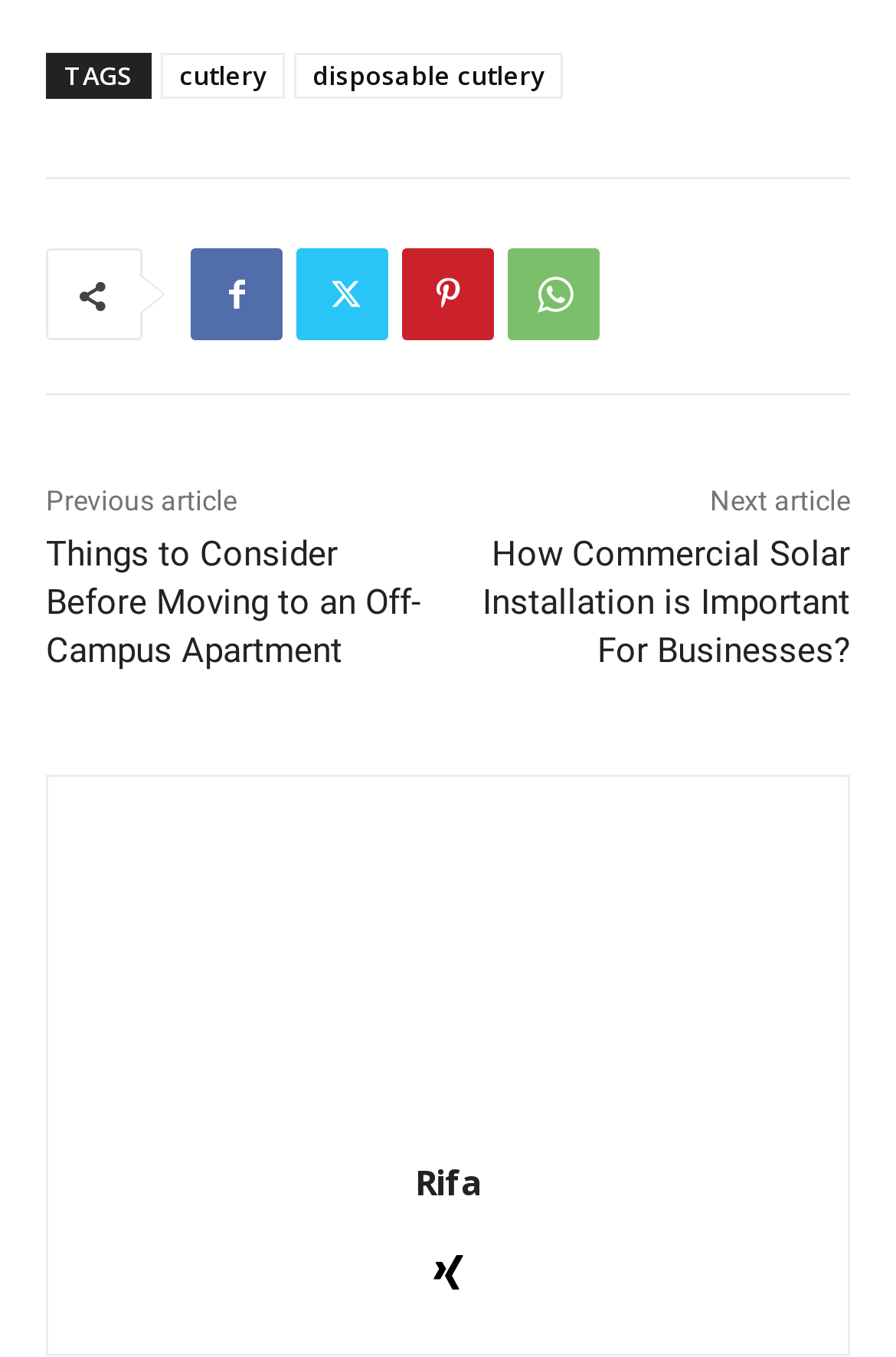Please give a concise answer to this question using a single word or phrase: 
How many links are there on the webpage?

9